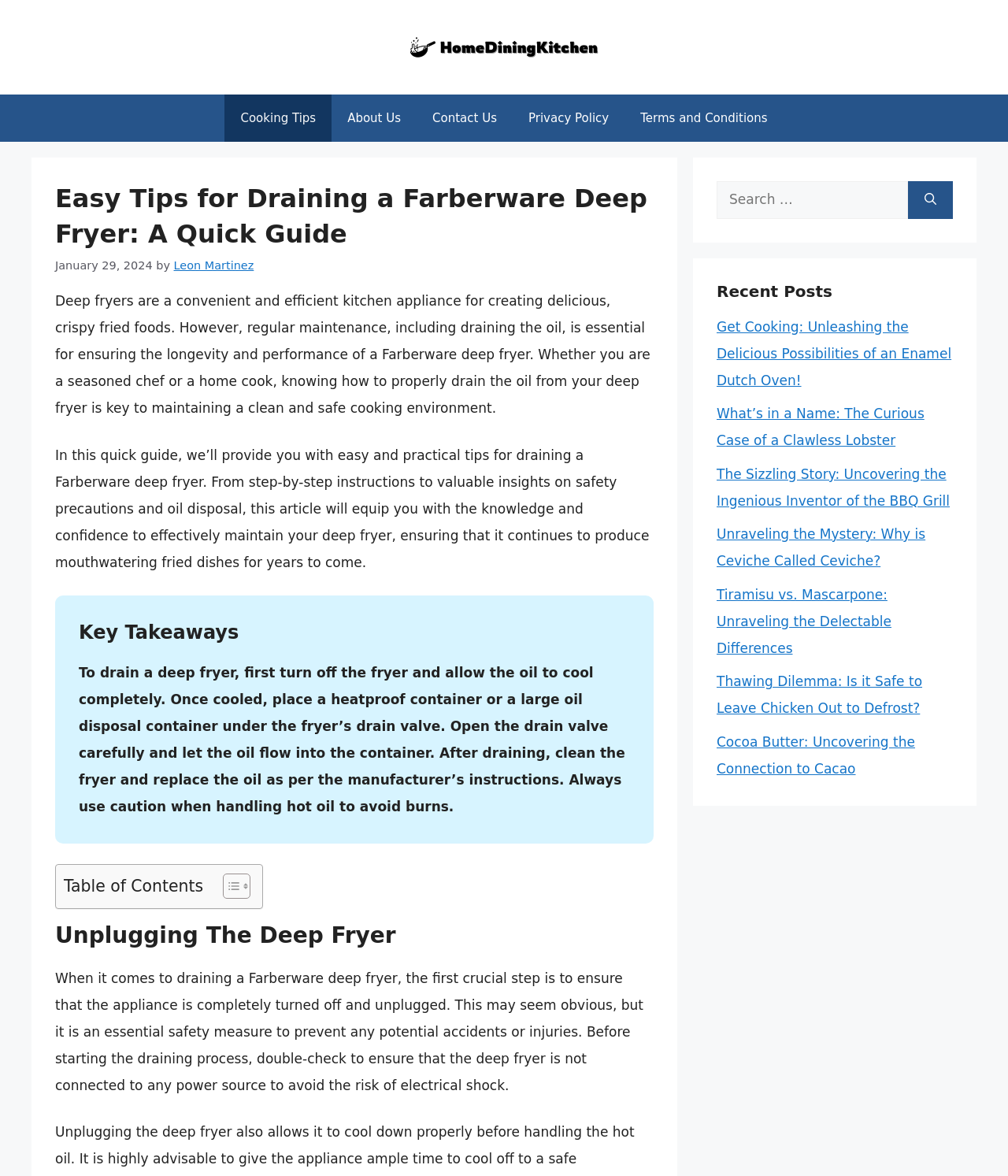What is the purpose of regular maintenance for a Farberware deep fryer?
Answer the question with a single word or phrase, referring to the image.

Ensure longevity and performance